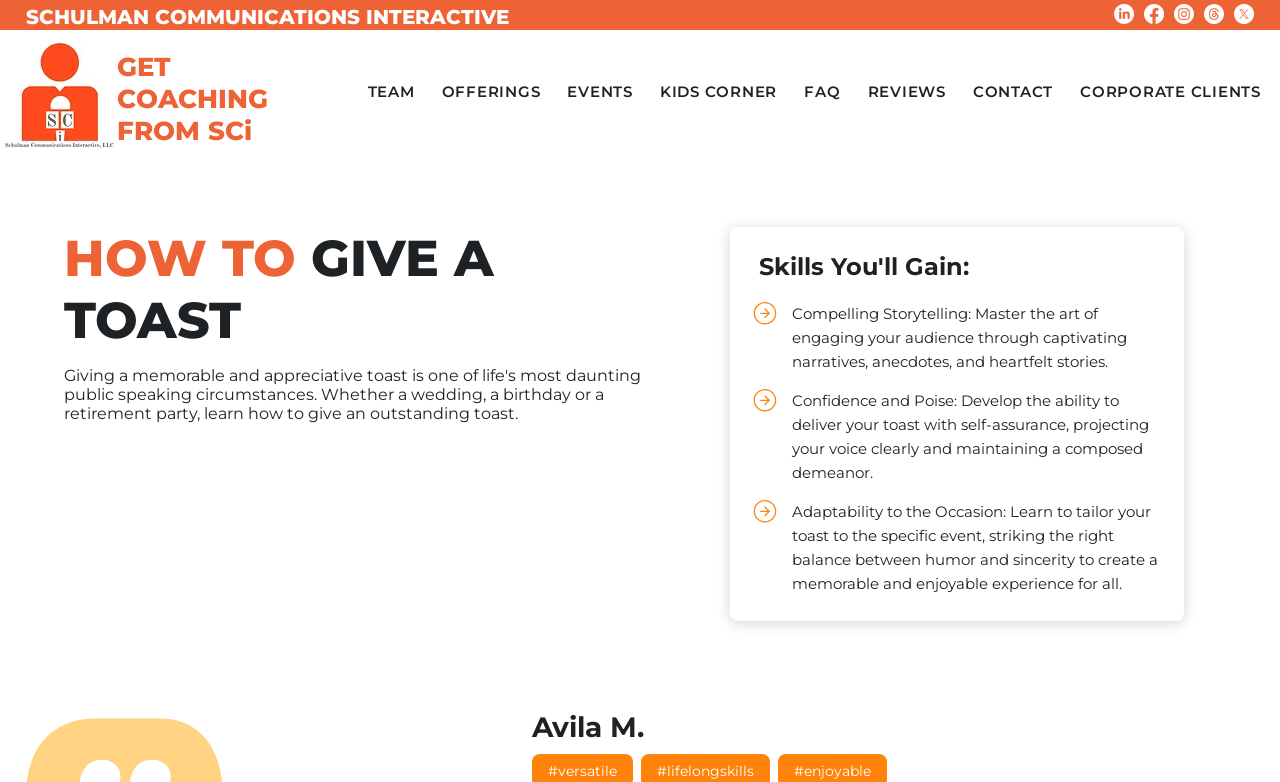Respond to the question below with a single word or phrase:
What are the three skills mentioned on the webpage?

Compelling Storytelling, Confidence and Poise, Adaptability to the Occasion